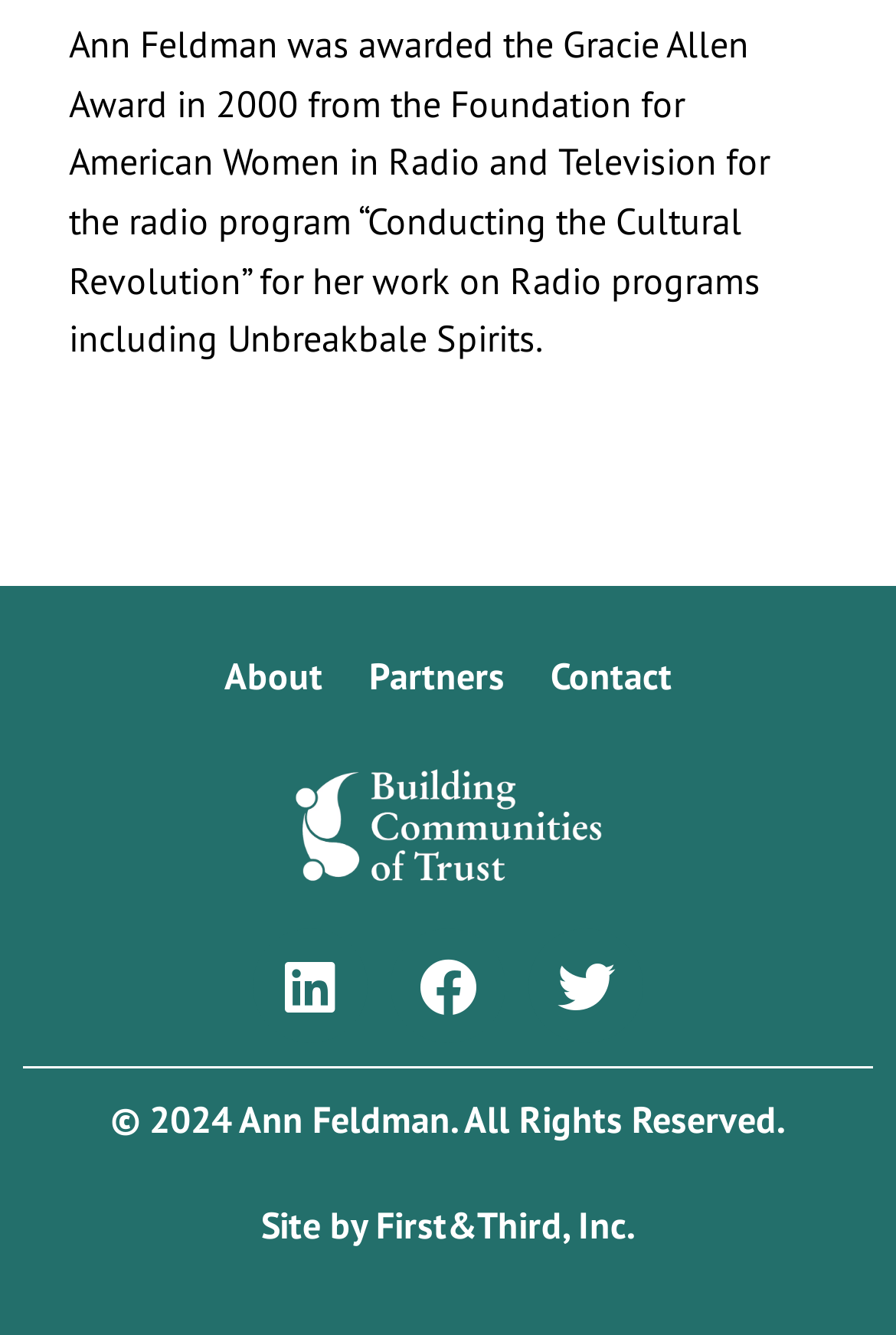What is the theme of the webpage?
Refer to the image and provide a thorough answer to the question.

The StaticText element mentions Ann Feldman's work on Radio programs, and the link element 'Building Communities of Trust' suggests that the webpage is related to radio programs or broadcasting.